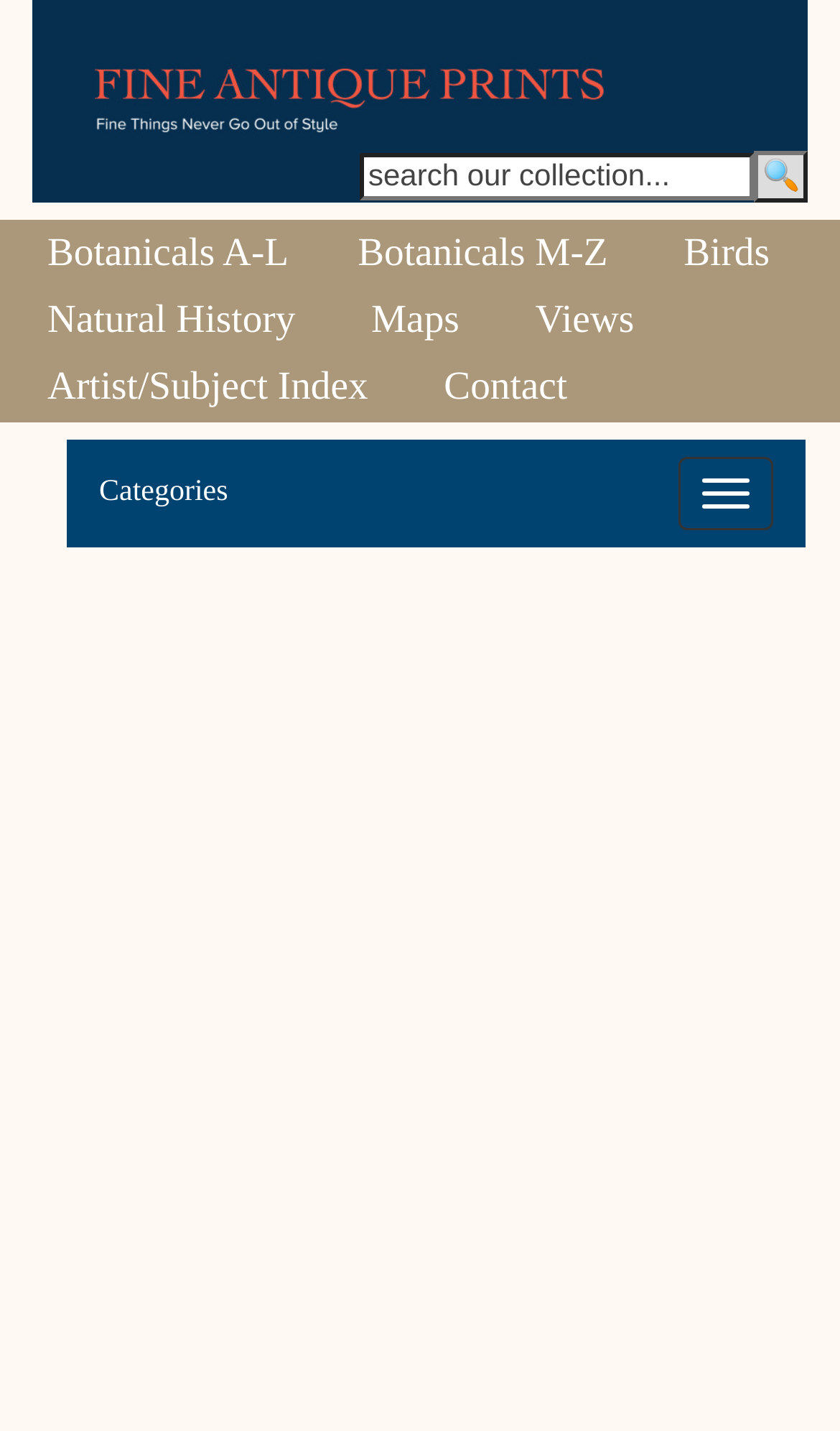Using the format (top-left x, top-left y, bottom-right x, bottom-right y), and given the element description, identify the bounding box coordinates within the screenshot: Natural History

[0.015, 0.193, 0.393, 0.253]